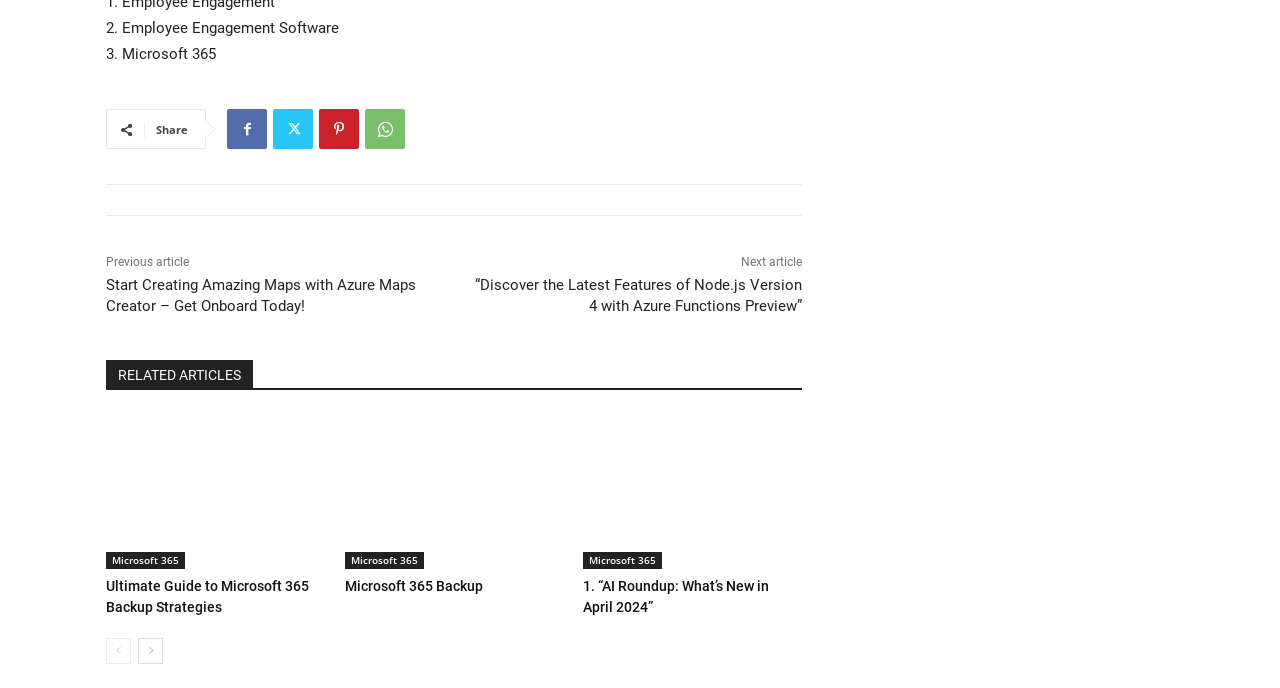Please find the bounding box coordinates of the element's region to be clicked to carry out this instruction: "Read the article 'Start Creating Amazing Maps with Azure Maps Creator – Get Onboard Today!'".

[0.083, 0.401, 0.325, 0.458]